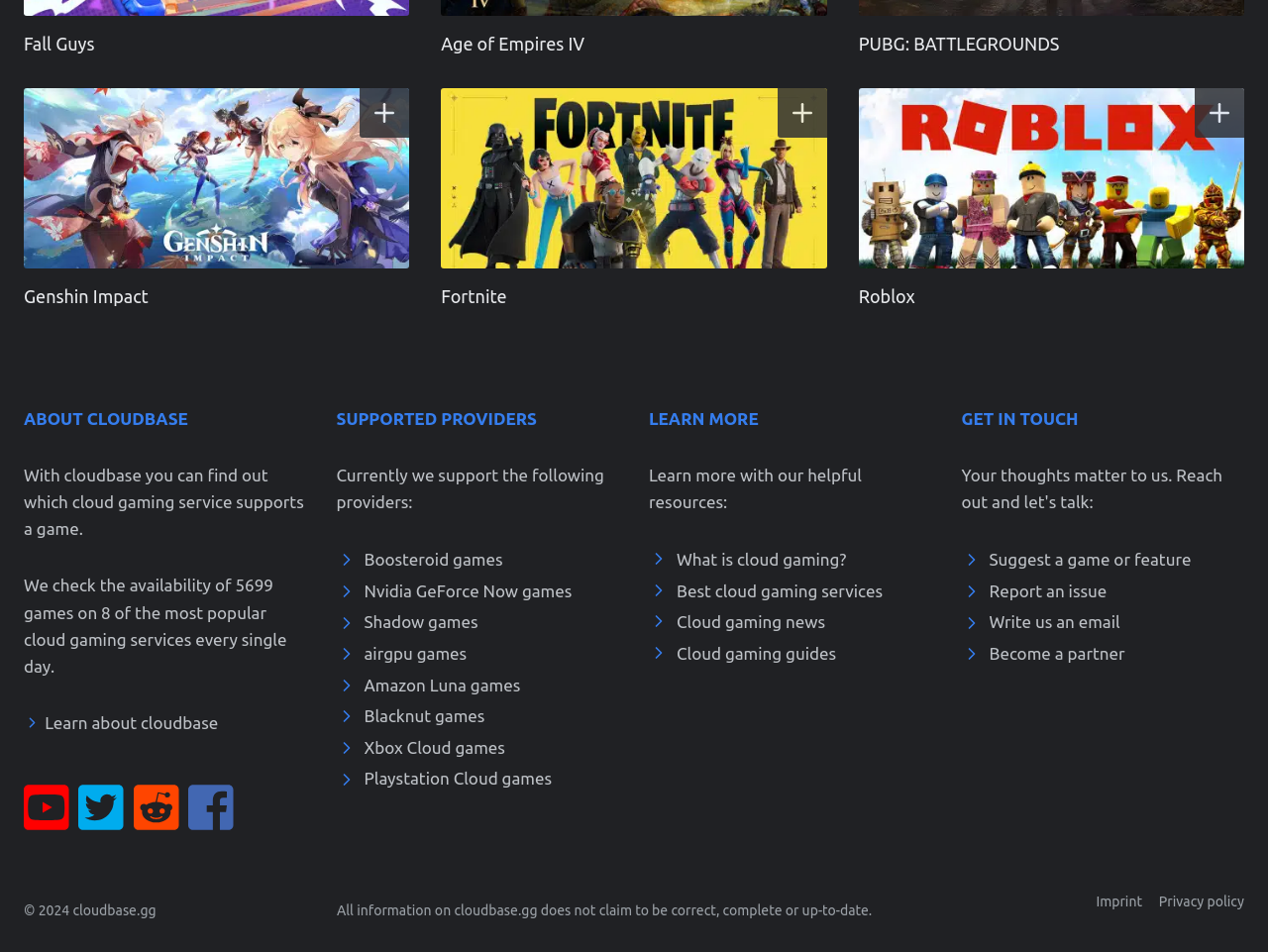Locate and provide the bounding box coordinates for the HTML element that matches this description: "View from the Right".

None